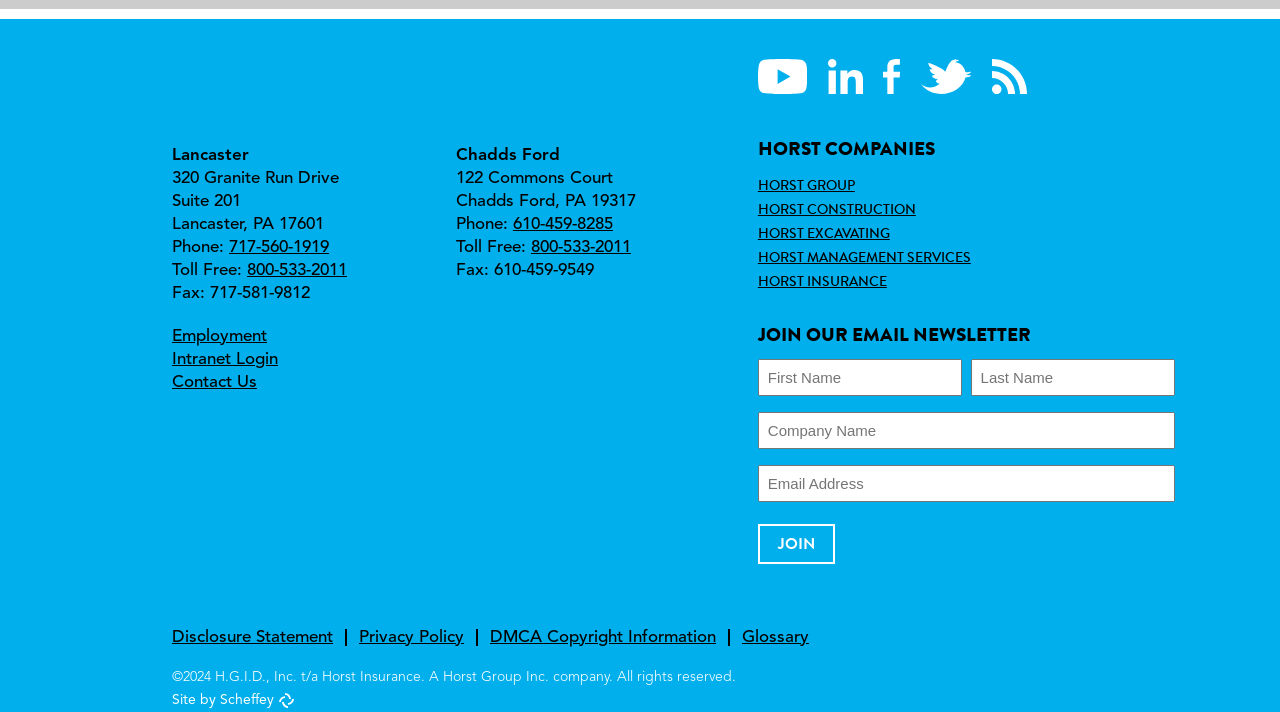What are the addresses of the company?
Based on the screenshot, provide your answer in one word or phrase.

Lancaster and Chadds Ford